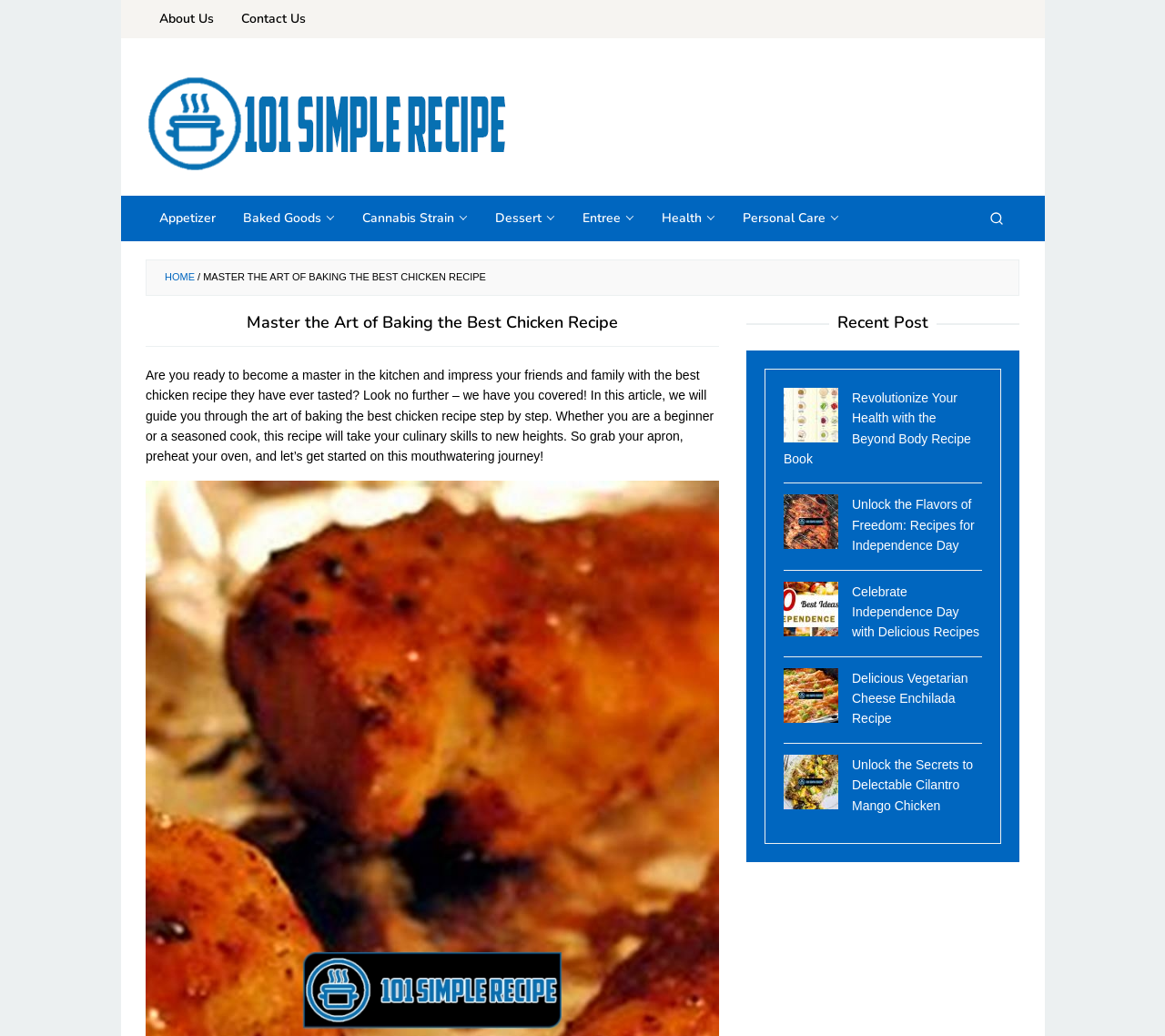Describe all the key features of the webpage in detail.

This webpage is about a recipe blog, specifically focused on baking the best chicken recipe. At the top, there are several links to different sections of the website, including "About Us", "Contact Us", and various categories like "Appetizer", "Baked Goods", and "Dessert". 

Below these links, there is a prominent header that reads "Master the Art of Baking the Best Chicken Recipe" in large font. This is followed by a brief introduction to the recipe, which promises to guide readers through the process of making the best chicken recipe step by step.

To the right of the introduction, there is a section titled "Recent Post" that features several links to recent articles on the website. Each article is accompanied by an image and a brief summary. The articles appear to be related to cooking and recipes, with titles like "Revolutionize Your Health with the Beyond Body Recipe Book" and "Delicious Vegetarian Cheese Enchilada Recipe".

At the very top of the page, there is a link to the "HOME" page, as well as a search button. There is also an image of the website's logo, which reads "101 Simple Recipe".